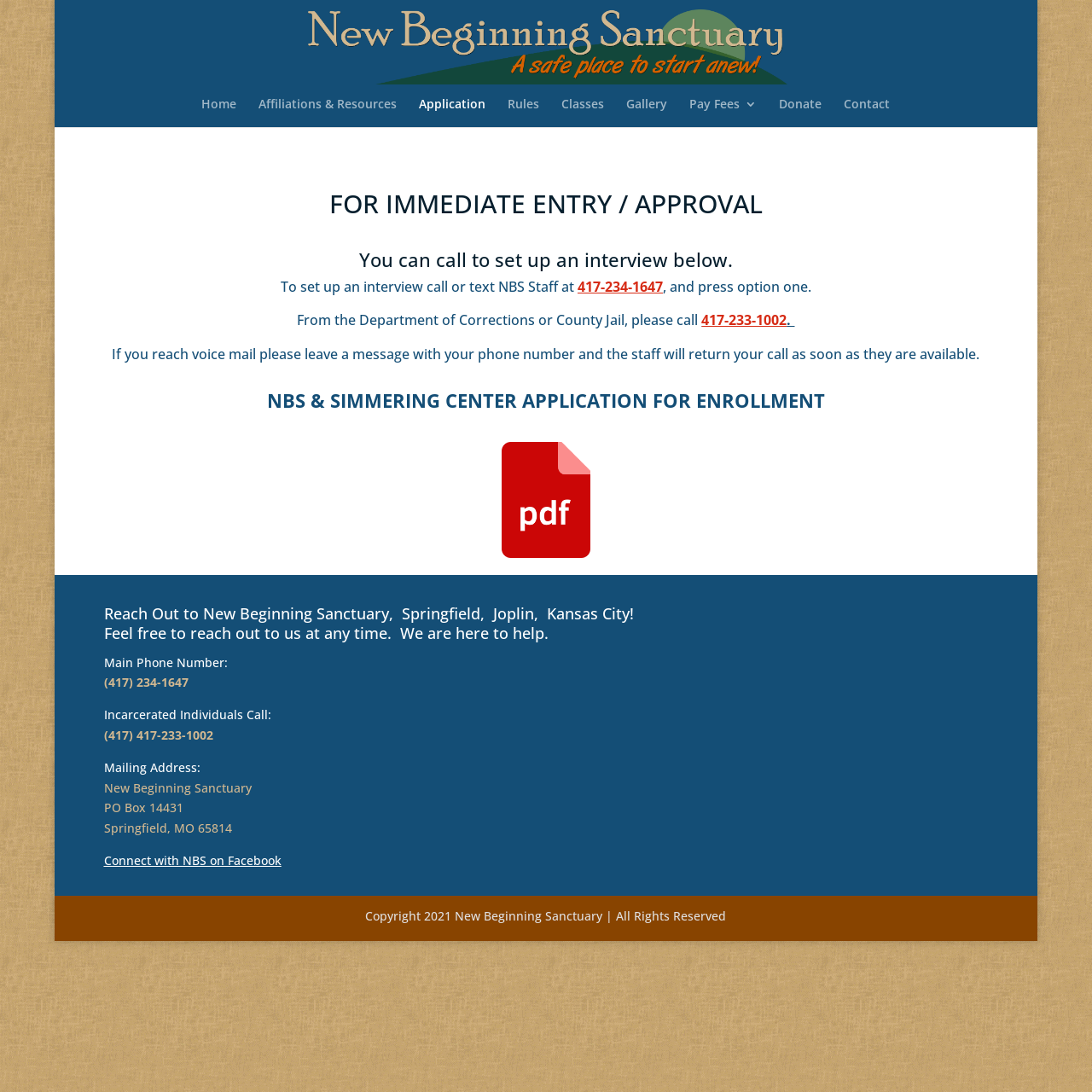Highlight the bounding box coordinates of the region I should click on to meet the following instruction: "visit the website".

None